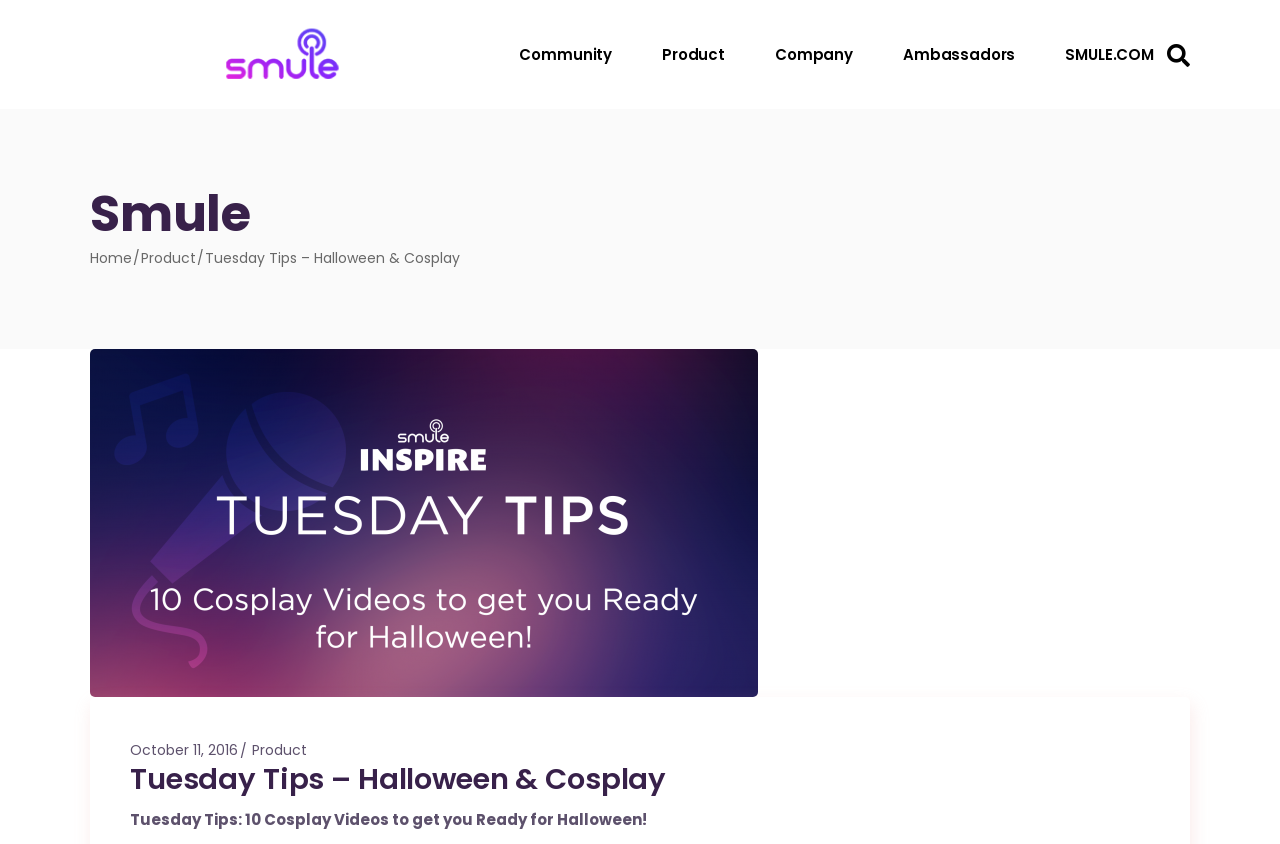What is the purpose of the Tuesday Tips program?
Please answer the question with a detailed and comprehensive explanation.

The purpose of the Tuesday Tips program is to share performances, tips, and guest blog posts, as indicated by the meta description of the webpage.